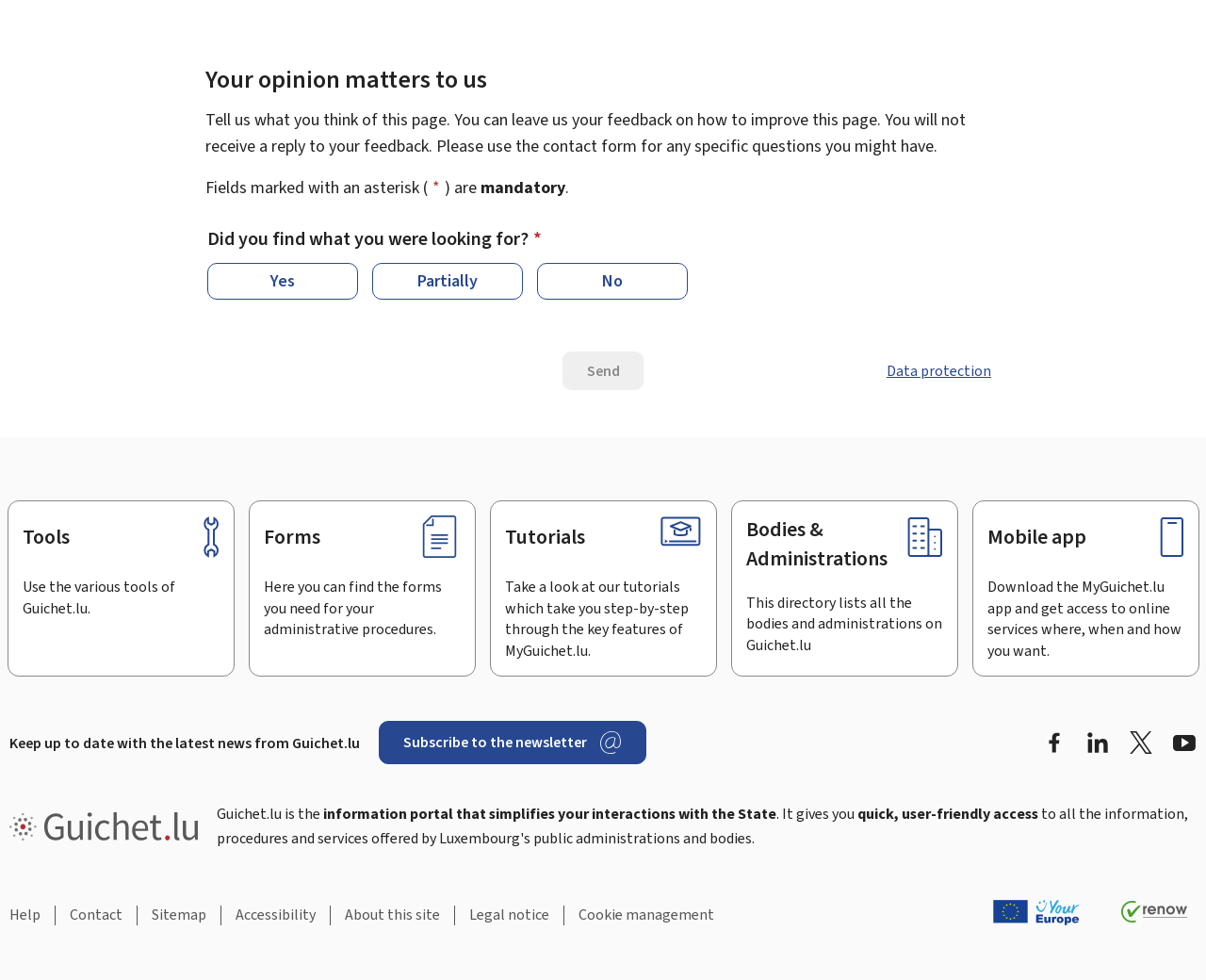Examine the screenshot and answer the question in as much detail as possible: How can I stay updated with the latest news from Guichet.lu?

The webpage has a link 'Subscribe to the newsletter' which suggests that one can stay updated with the latest news from Guichet.lu by subscribing to the newsletter.